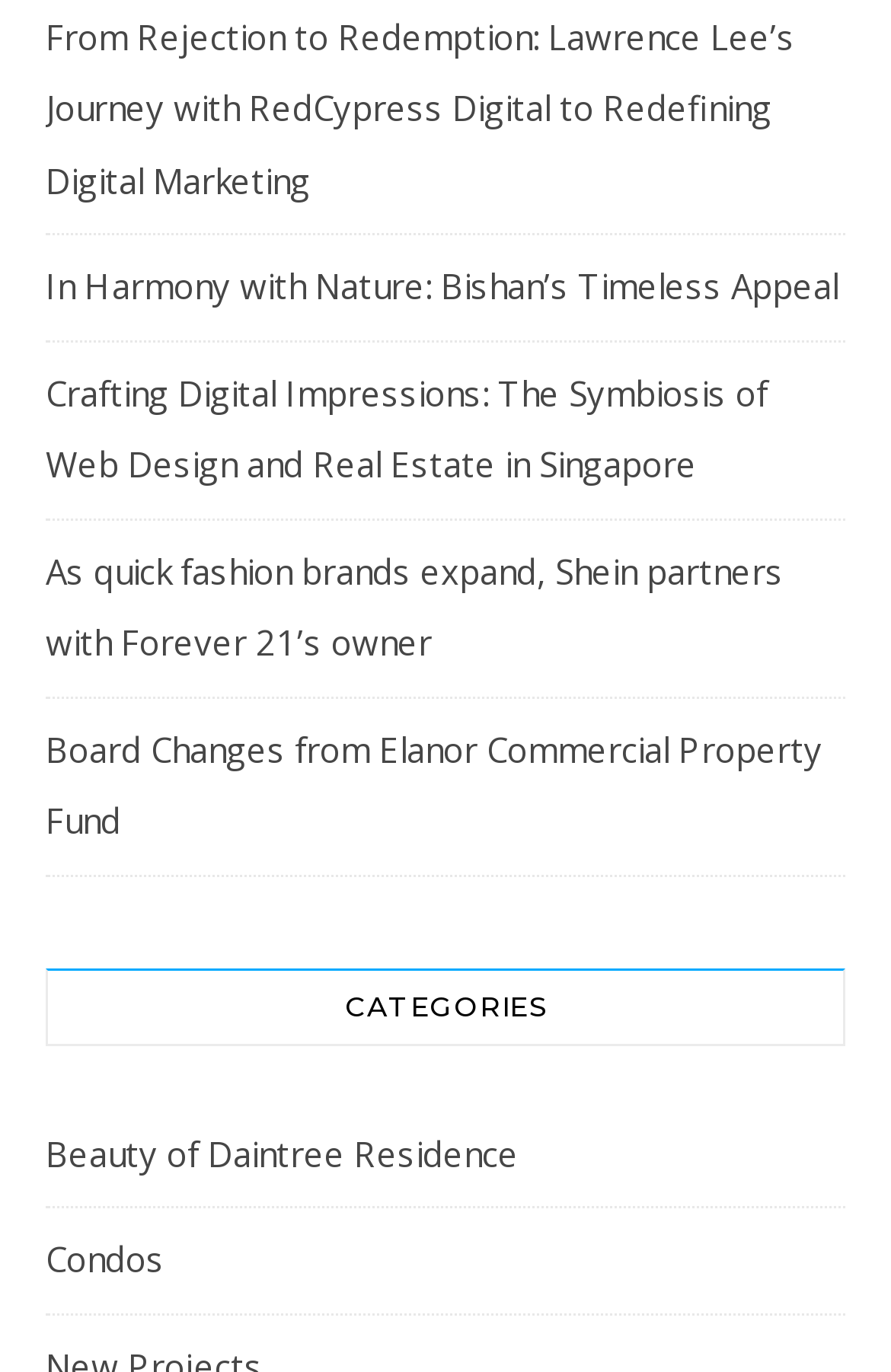How many links are there before the 'CATEGORIES' heading?
Please give a detailed and elaborate answer to the question.

By counting the links before the 'CATEGORIES' heading, we can determine that there are five links: 'From Rejection to Redemption: Lawrence Lee’s Journey with RedCypress Digital to Redefining Digital Marketing', 'In Harmony with Nature: Bishan’s Timeless Appeal', 'Crafting Digital Impressions: The Symbiosis of Web Design and Real Estate in Singapore', 'As quick fashion brands expand, Shein partners with Forever 21’s owner', and 'Board Changes from Elanor Commercial Property Fund'.